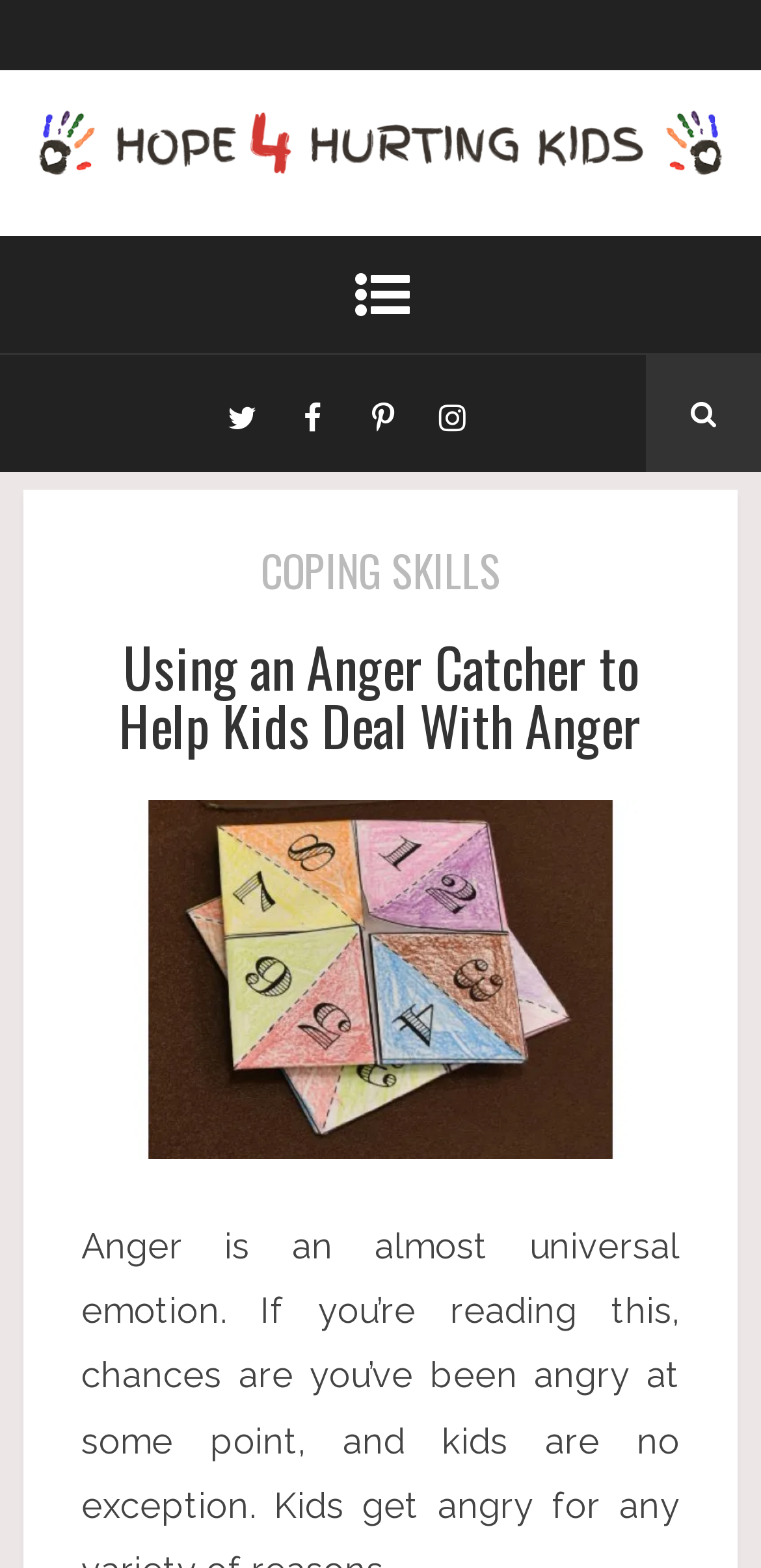Locate the bounding box coordinates of the region to be clicked to comply with the following instruction: "learn about COPING SKILLS". The coordinates must be four float numbers between 0 and 1, in the form [left, top, right, bottom].

[0.342, 0.344, 0.658, 0.384]